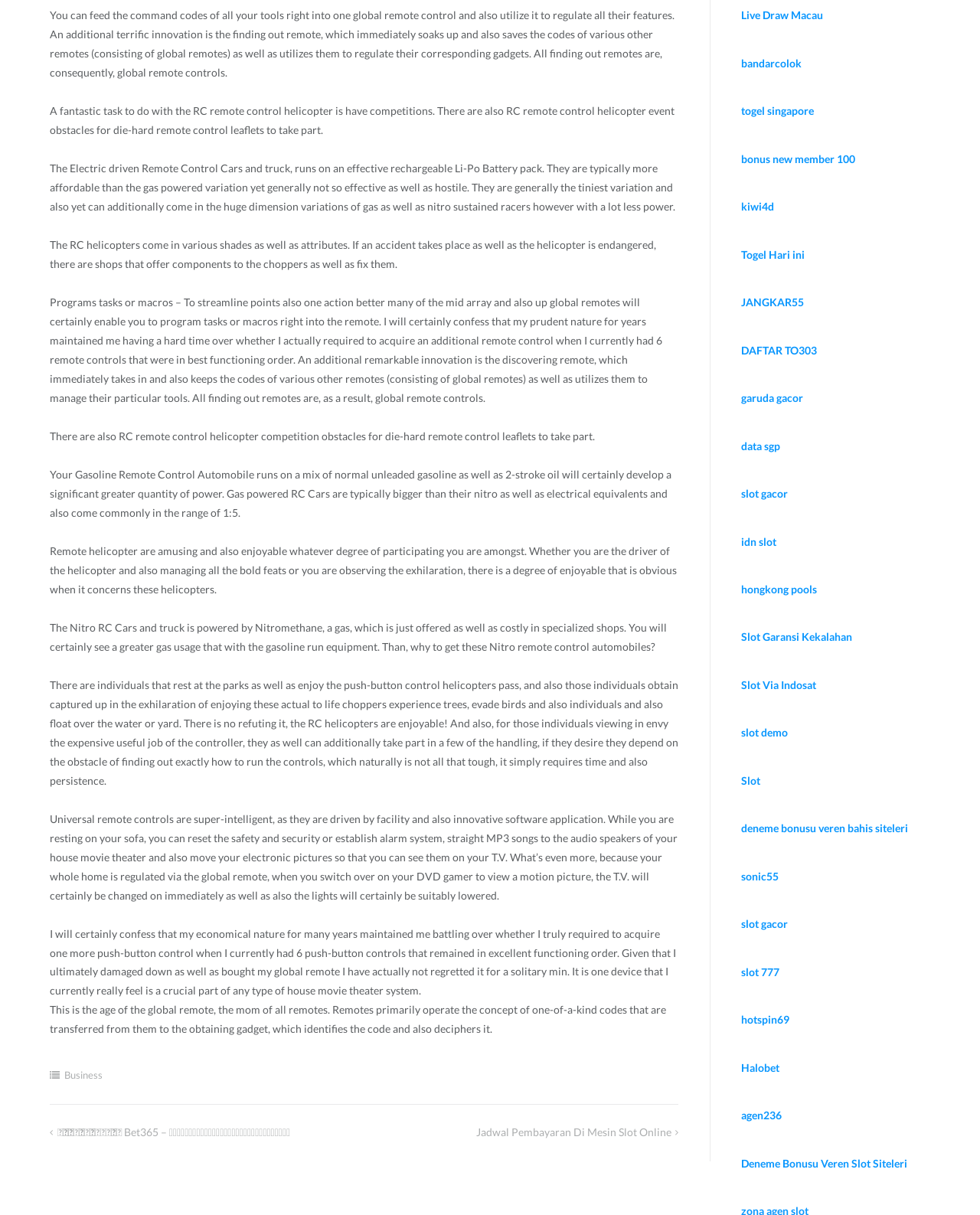Respond with a single word or phrase to the following question:
What is the main topic of this webpage?

Remote control